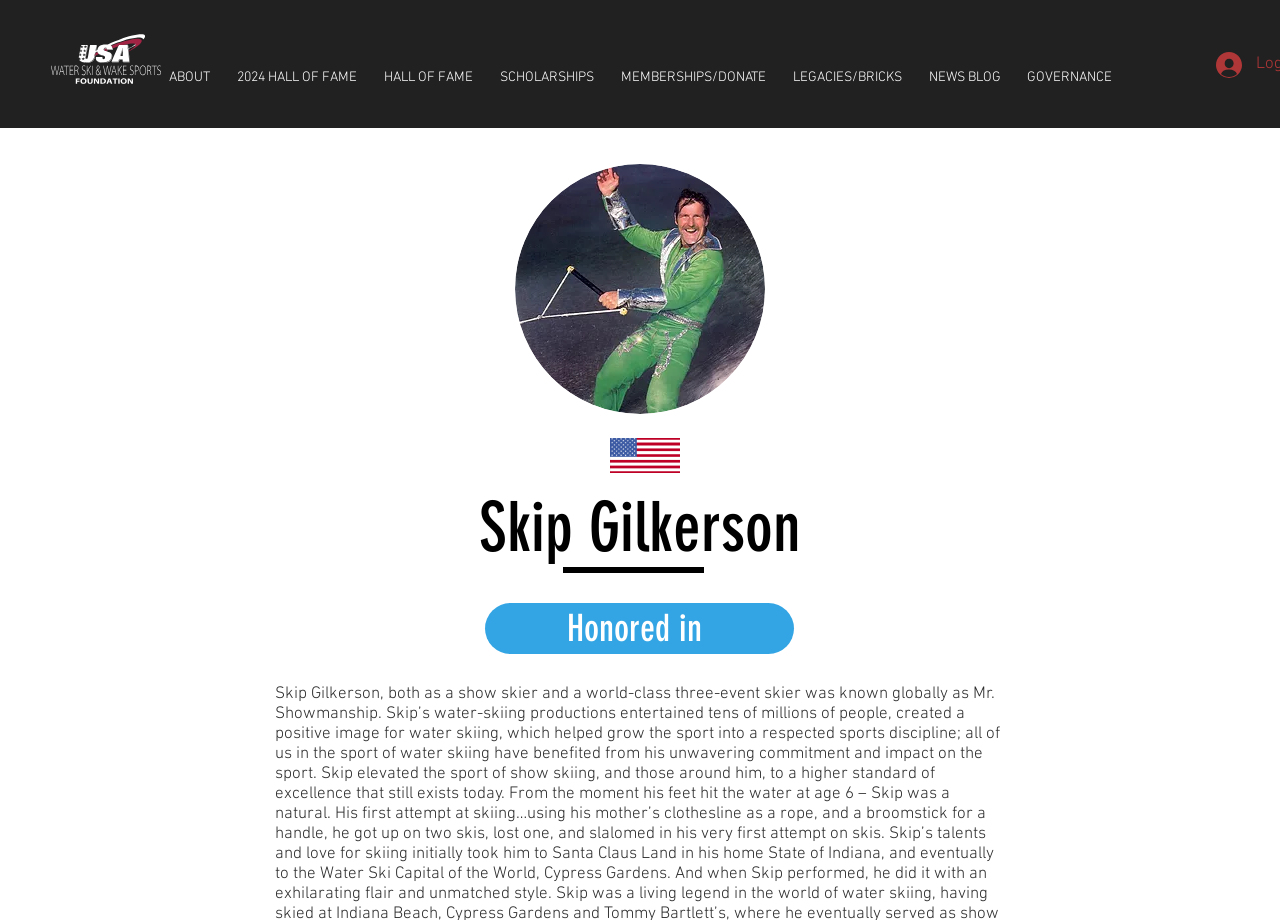Please provide the bounding box coordinates for the element that needs to be clicked to perform the instruction: "Read the NEWS BLOG". The coordinates must consist of four float numbers between 0 and 1, formatted as [left, top, right, bottom].

[0.715, 0.059, 0.792, 0.11]